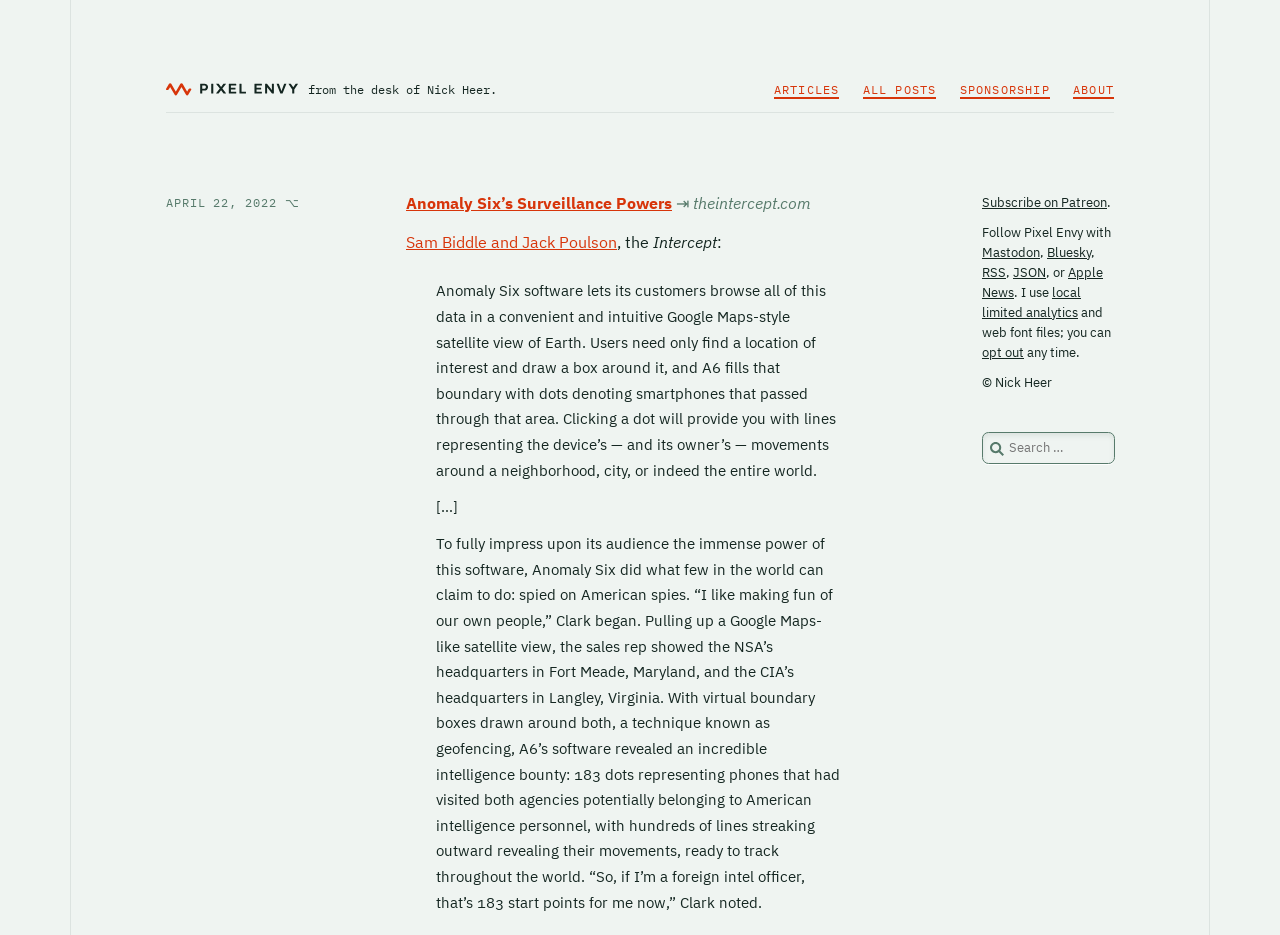Could you determine the bounding box coordinates of the clickable element to complete the instruction: "Click the 'Subscribe on Patreon' link"? Provide the coordinates as four float numbers between 0 and 1, i.e., [left, top, right, bottom].

[0.767, 0.207, 0.865, 0.226]